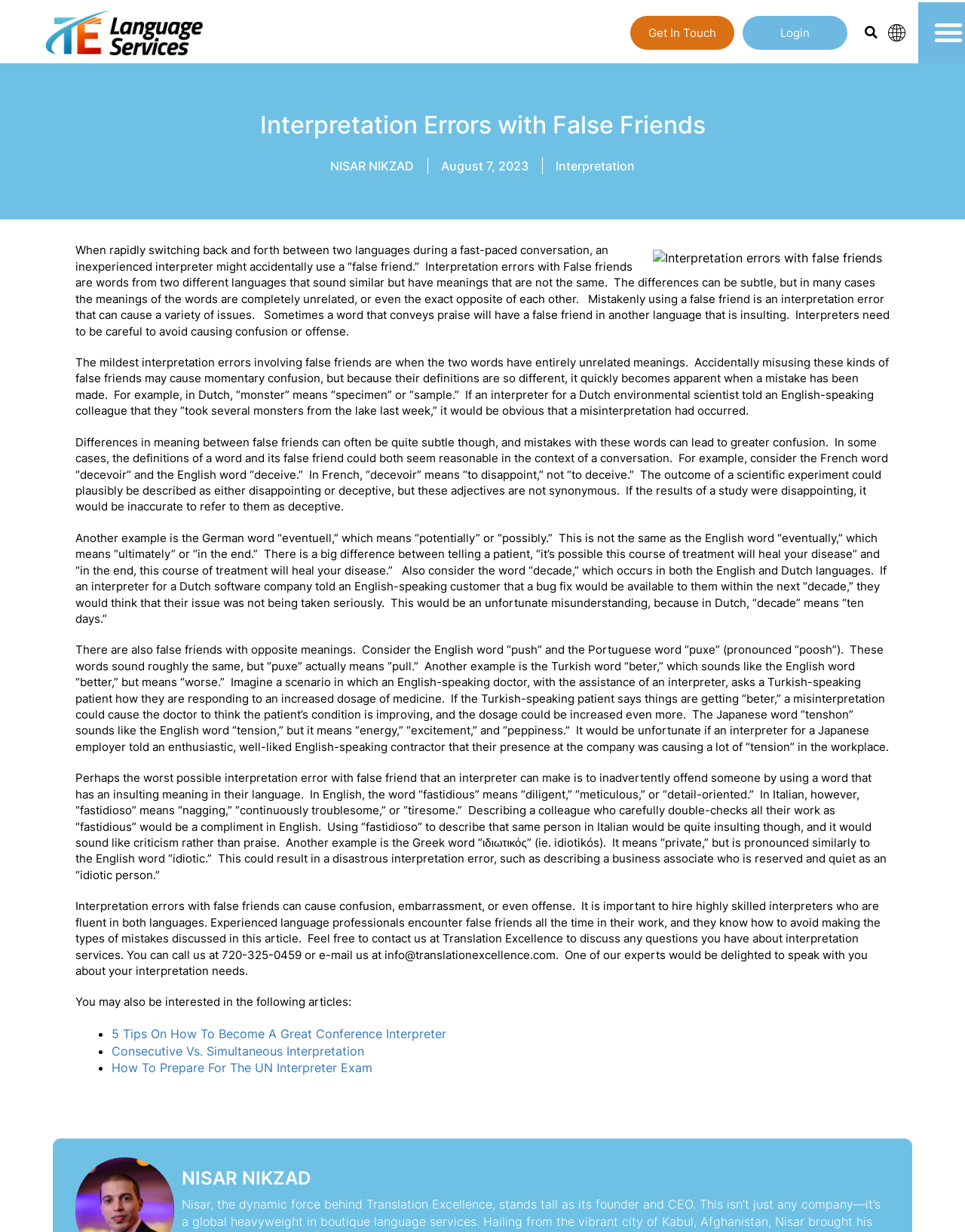Analyze the image and provide a detailed answer to the question: How can I contact Translation Excellence?

I found the answer by reading the text content of the StaticText element, which provided the contact information for Translation Excellence, including a phone number and an email address.